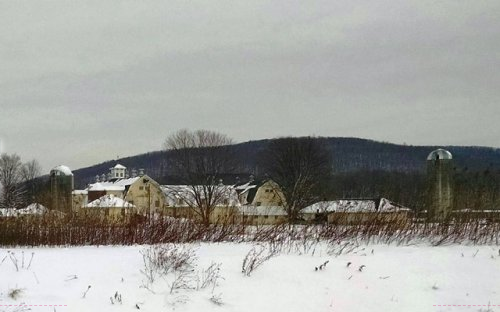Utilize the details in the image to give a detailed response to the question: What type of farming is the farm committed to?

The caption highlights the farm's status as a charter member of the Cattaraugus County Dairy of Distinction program, illustrating its commitment to quality and tradition in dairy farming, which implies that the farm is primarily engaged in dairy farming.